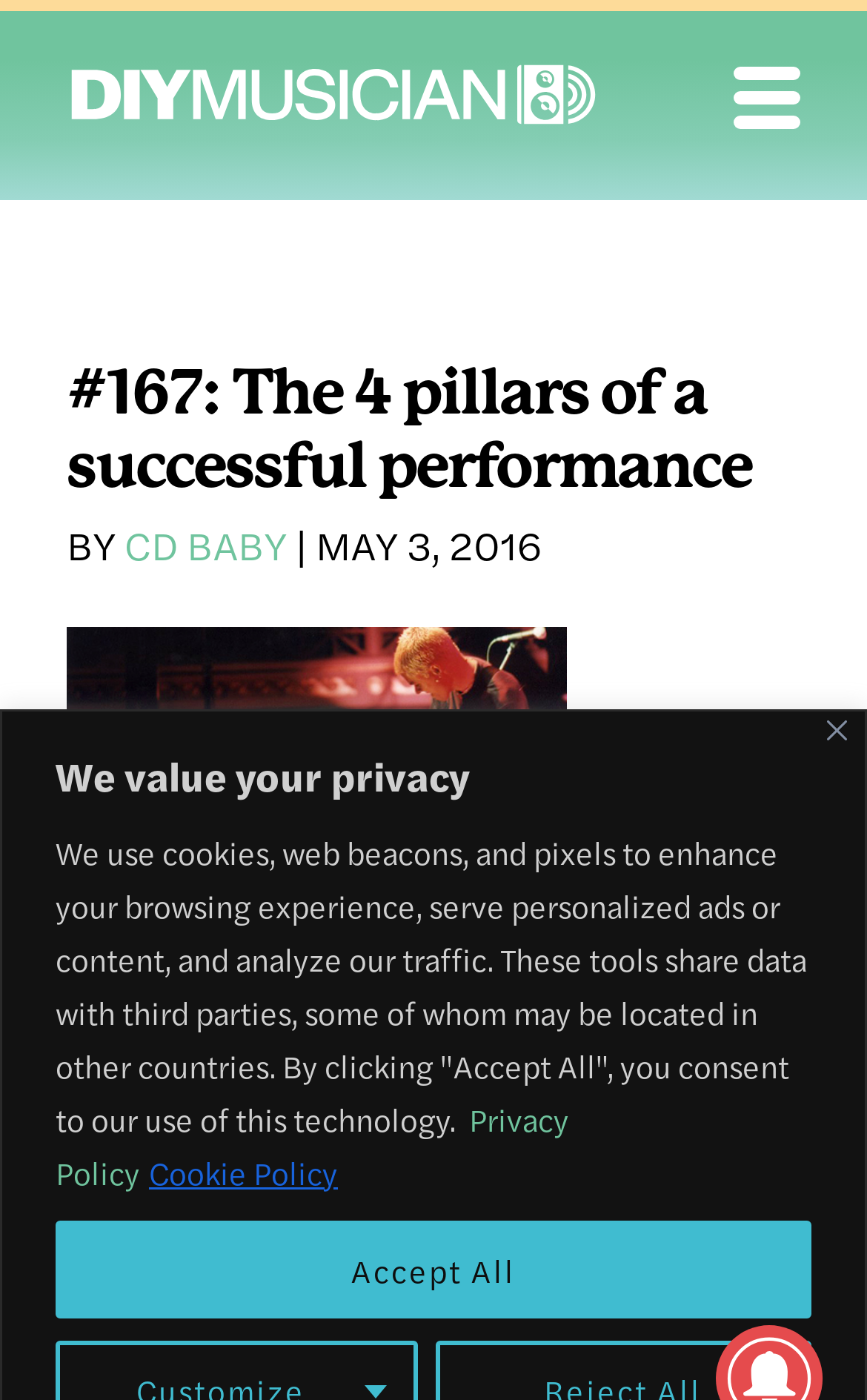What is the purpose of the button with the text 'Play'?
Give a detailed and exhaustive answer to the question.

The button with the text 'Play' is part of the audio player, and its purpose is to play the audio, as indicated by its description and its location within the audio player element.